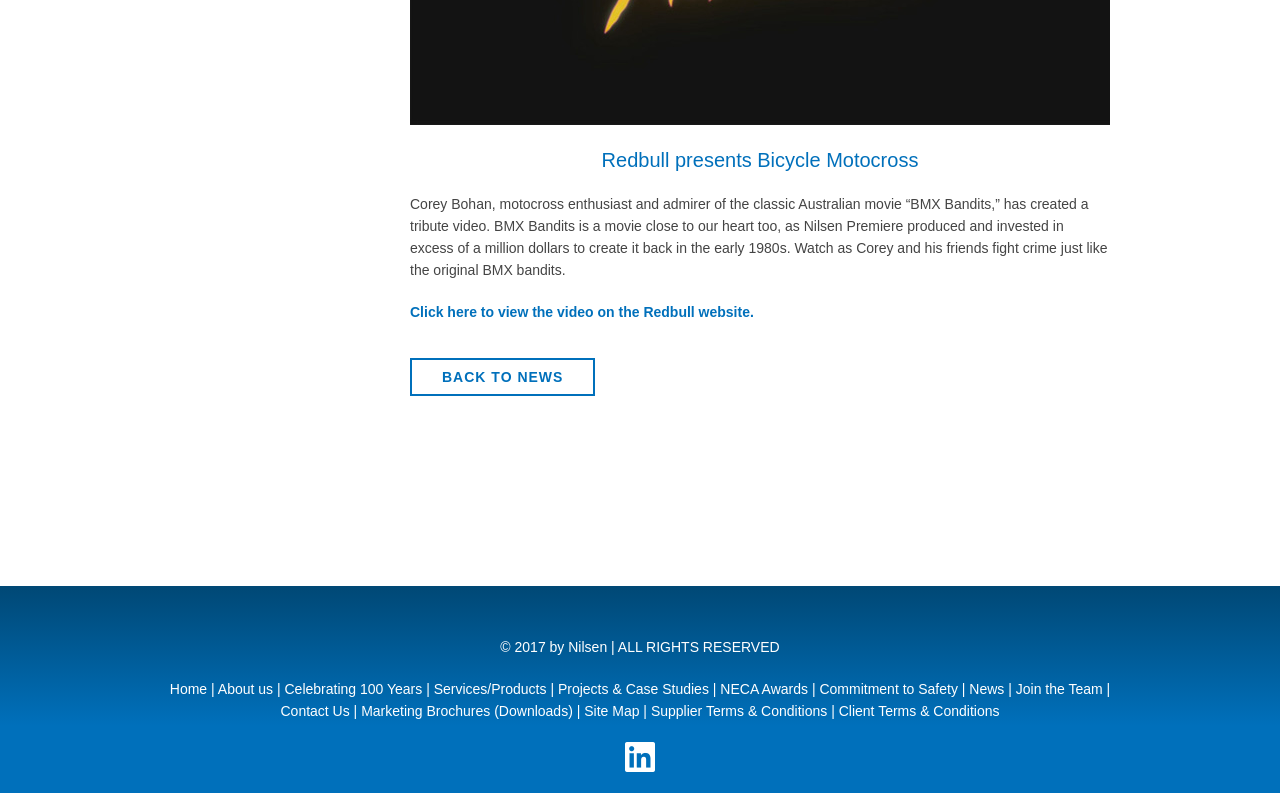Determine the bounding box coordinates of the clickable region to carry out the instruction: "Click to view the video on the Redbull website.".

[0.32, 0.38, 0.867, 0.407]